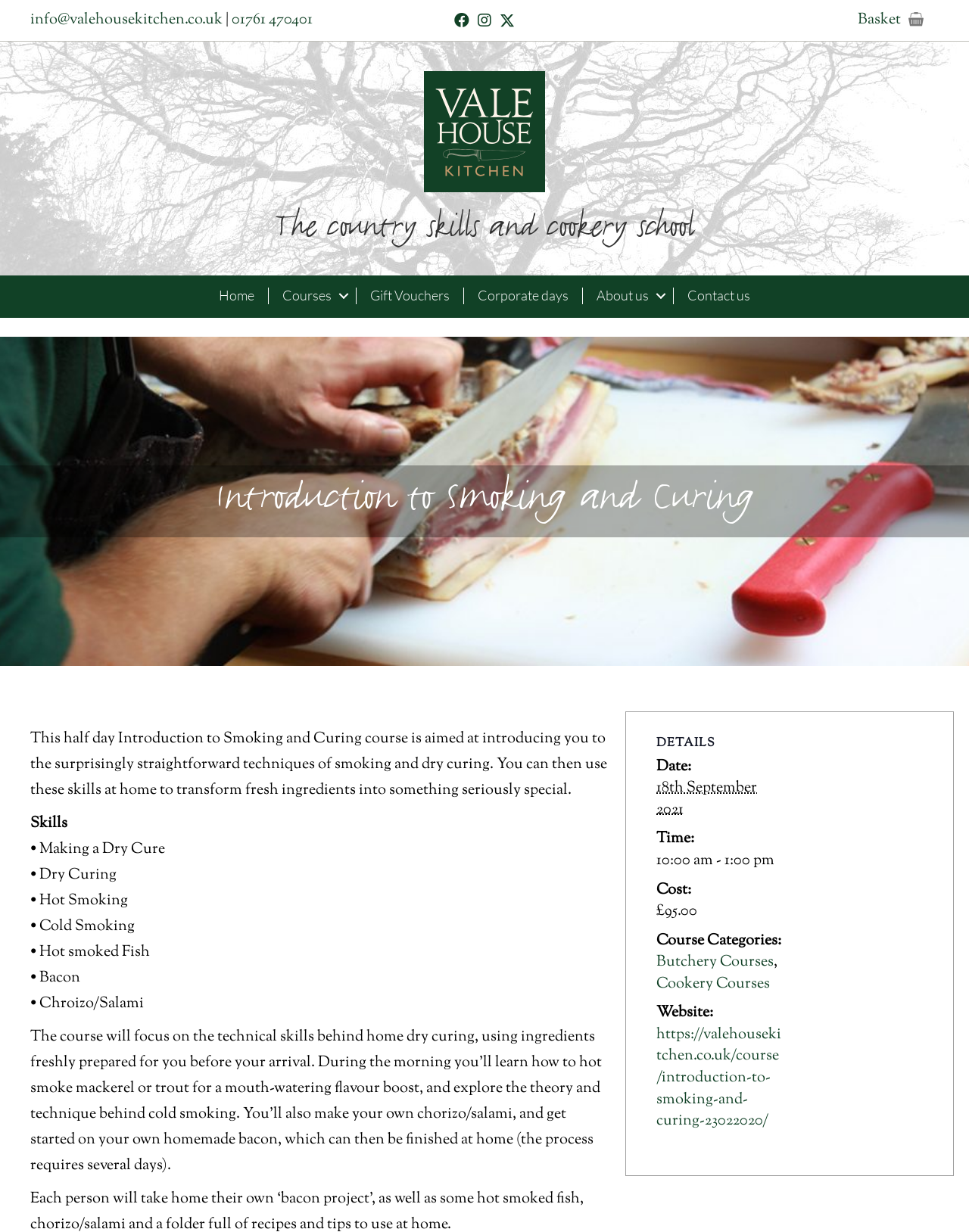Produce an extensive caption that describes everything on the webpage.

This webpage is about an "Introduction to Smoking and Curing" course offered by Valehouse Kitchen, a country skills and cookery school. At the top of the page, there is a navigation menu with links to "Home", "Courses", "Gift Vouchers", "Corporate days", "About us", and "Contact us". Below the navigation menu, there is a heading that reads "Introduction to Smoking and Curing" followed by a brief description of the course.

The course description is divided into sections, including "Skills" which lists the topics that will be covered in the course, such as making a dry cure, hot smoking, and cold smoking. There is also a section that provides more details about the course, including the date, time, cost, and course categories.

On the top right side of the page, there are social media buttons for Facebook, Instagram, and Twitter, as well as a link to the school's logo. At the bottom right side of the page, there is a link to the school's basket.

The overall layout of the page is clean and easy to navigate, with clear headings and concise text. The use of white space and font sizes helps to create a clear hierarchy of information, making it easy for users to find the information they need.